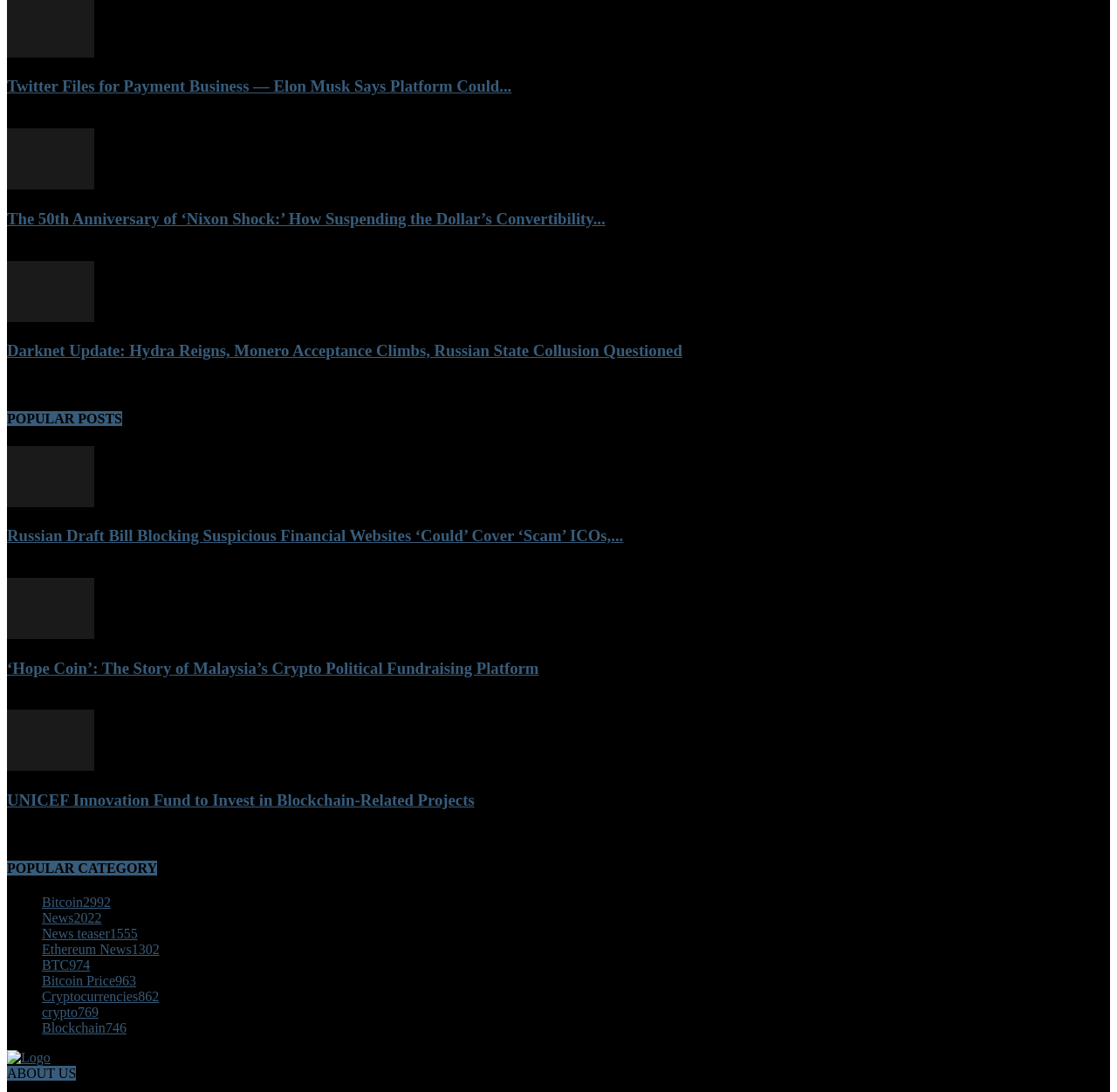From the element description Ethereum News1302, predict the bounding box coordinates of the UI element. The coordinates must be specified in the format (top-left x, top-left y, bottom-right x, bottom-right y) and should be within the 0 to 1 range.

[0.038, 0.863, 0.143, 0.876]